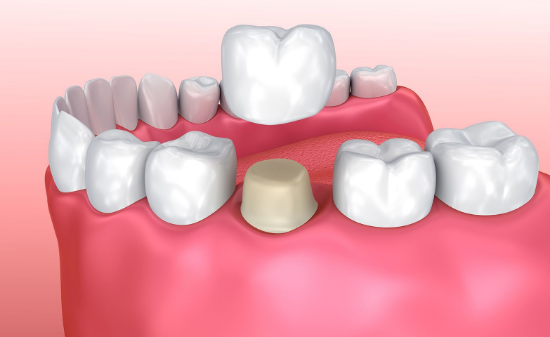Break down the image and describe each part extensively.

The image illustrates a dental crown positioned atop a tooth, showcasing its role in restorative dentistry. Surrounding the crown are various teeth, each represented with a glossy, enamel-like appearance that reflects the typical look of a healthy smile. The crown itself is depicted in a pale hue, contrasting with the vibrant pink gums below. This visual is part of a broader explanation on dental crowns, which are essential for covering damaged teeth, restoring their shape, size, and function. This restoration option enhances both the strength and aesthetics of a tooth, particularly in cases where fillings are insufficient due to significant decay or damage. The background has a soft gradient, emphasizing the focus on the dental anatomy.